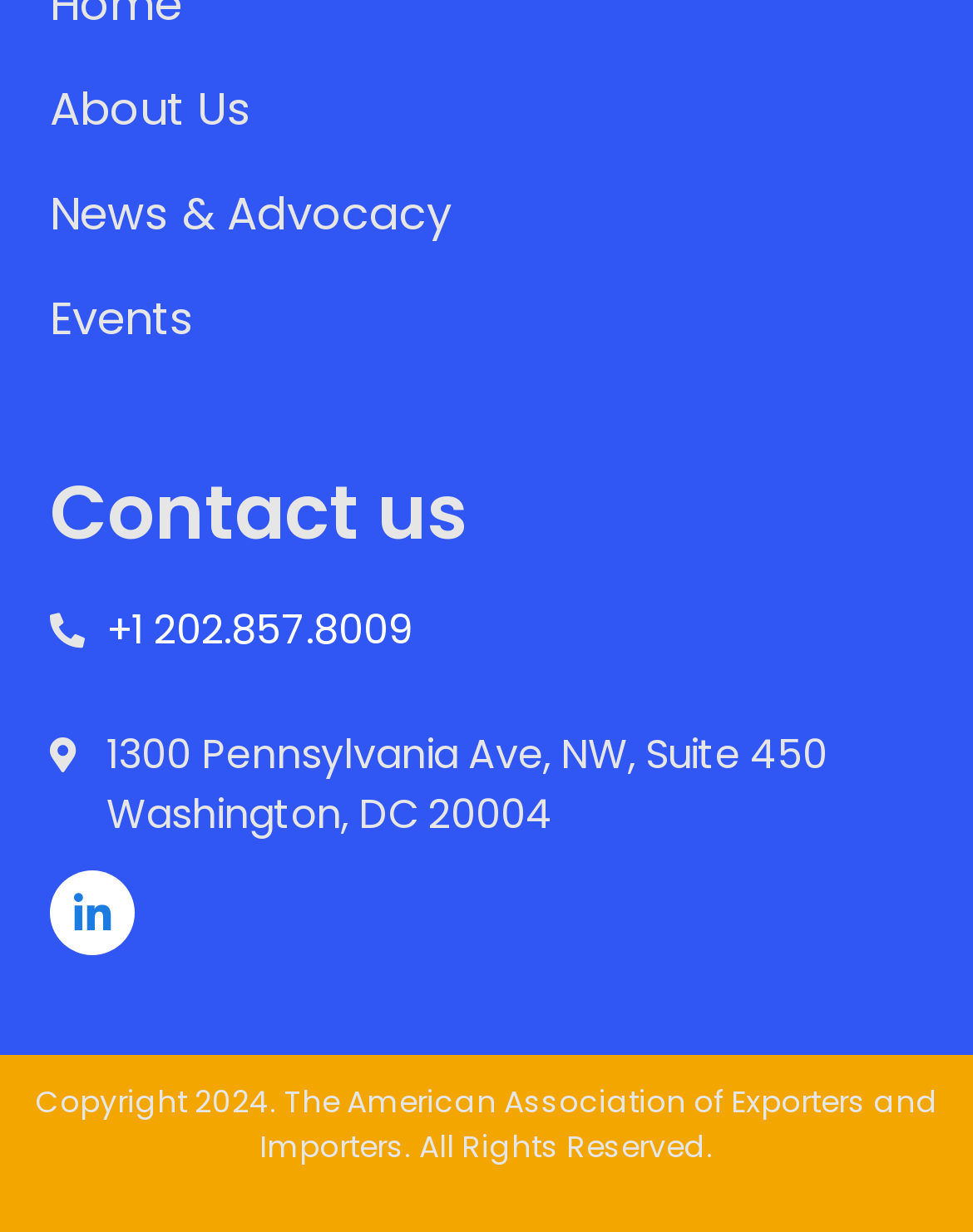How many navigation links are at the top?
Using the image provided, answer with just one word or phrase.

3